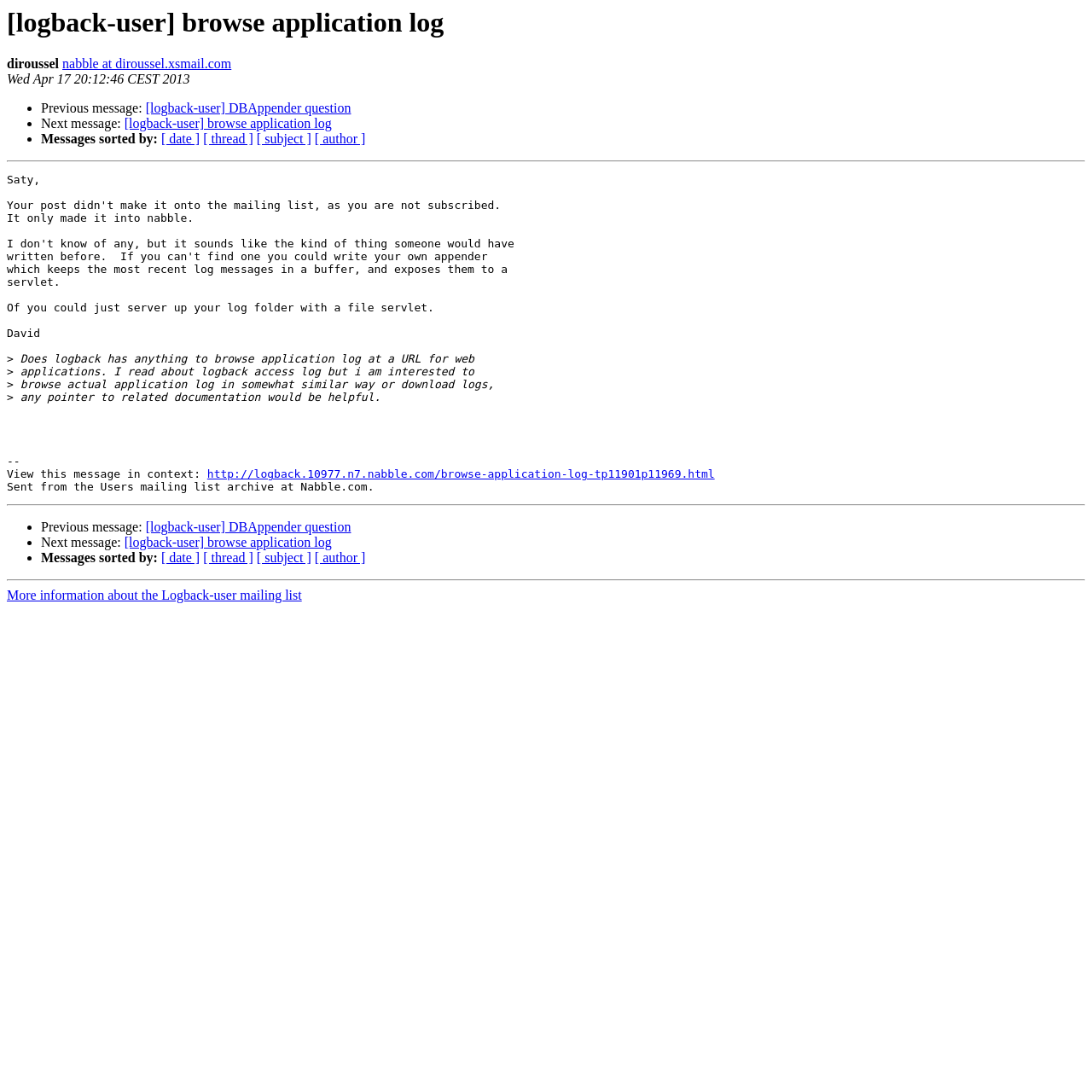Please determine the main heading text of this webpage.

[logback-user] browse application log